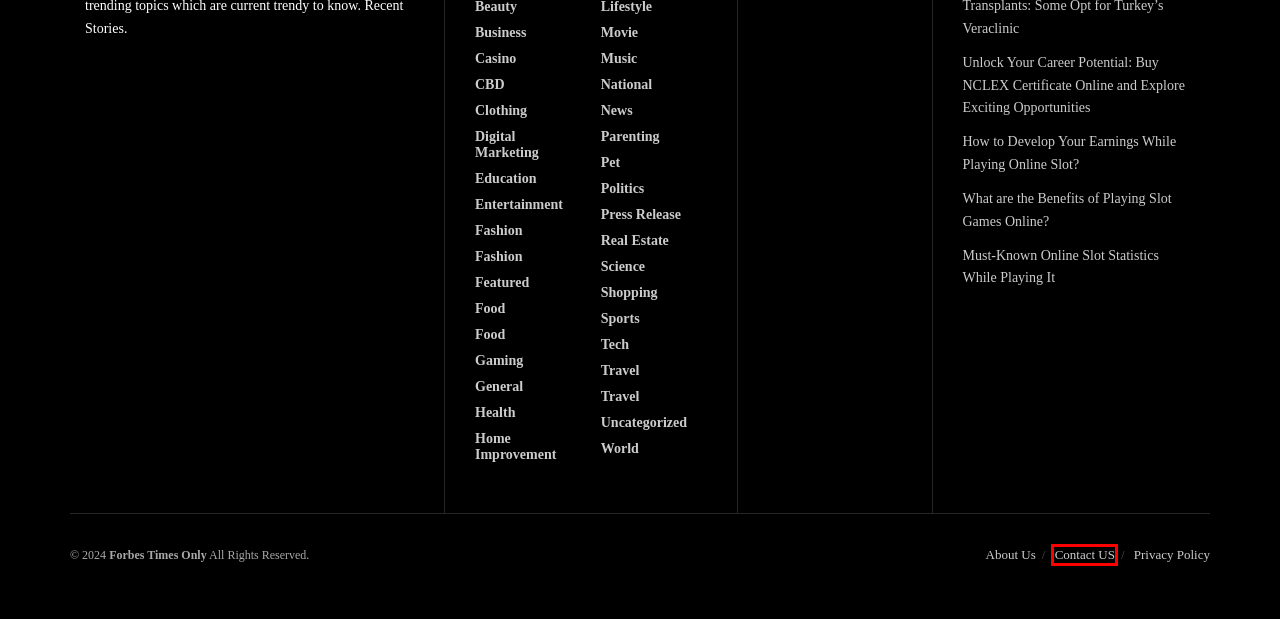View the screenshot of the webpage containing a red bounding box around a UI element. Select the most fitting webpage description for the new page shown after the element in the red bounding box is clicked. Here are the candidates:
A. Politics Archives - Forbes Times Only
B. Science Archives - Forbes Times Only
C. Must-Known Online Slot Statistics While Playing It - Forbes Times Only
D. Health Archives - Forbes Times Only
E. National Archives - Forbes Times Only
F. Contact US - Forbes Times Only
G. Parenting Archives - Forbes Times Only
H. Sports Archives - Forbes Times Only

F